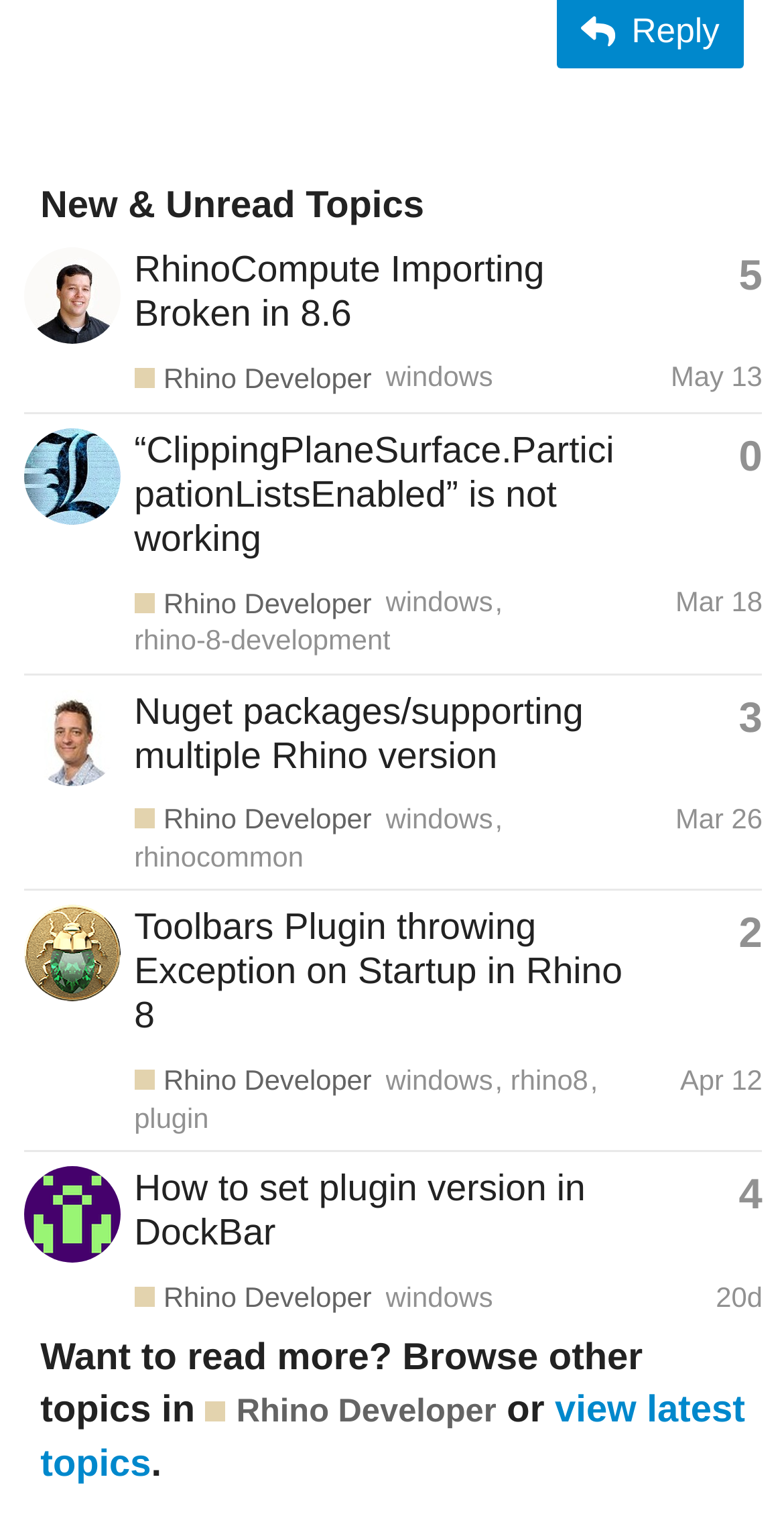Locate the coordinates of the bounding box for the clickable region that fulfills this instruction: "Open the menu".

None